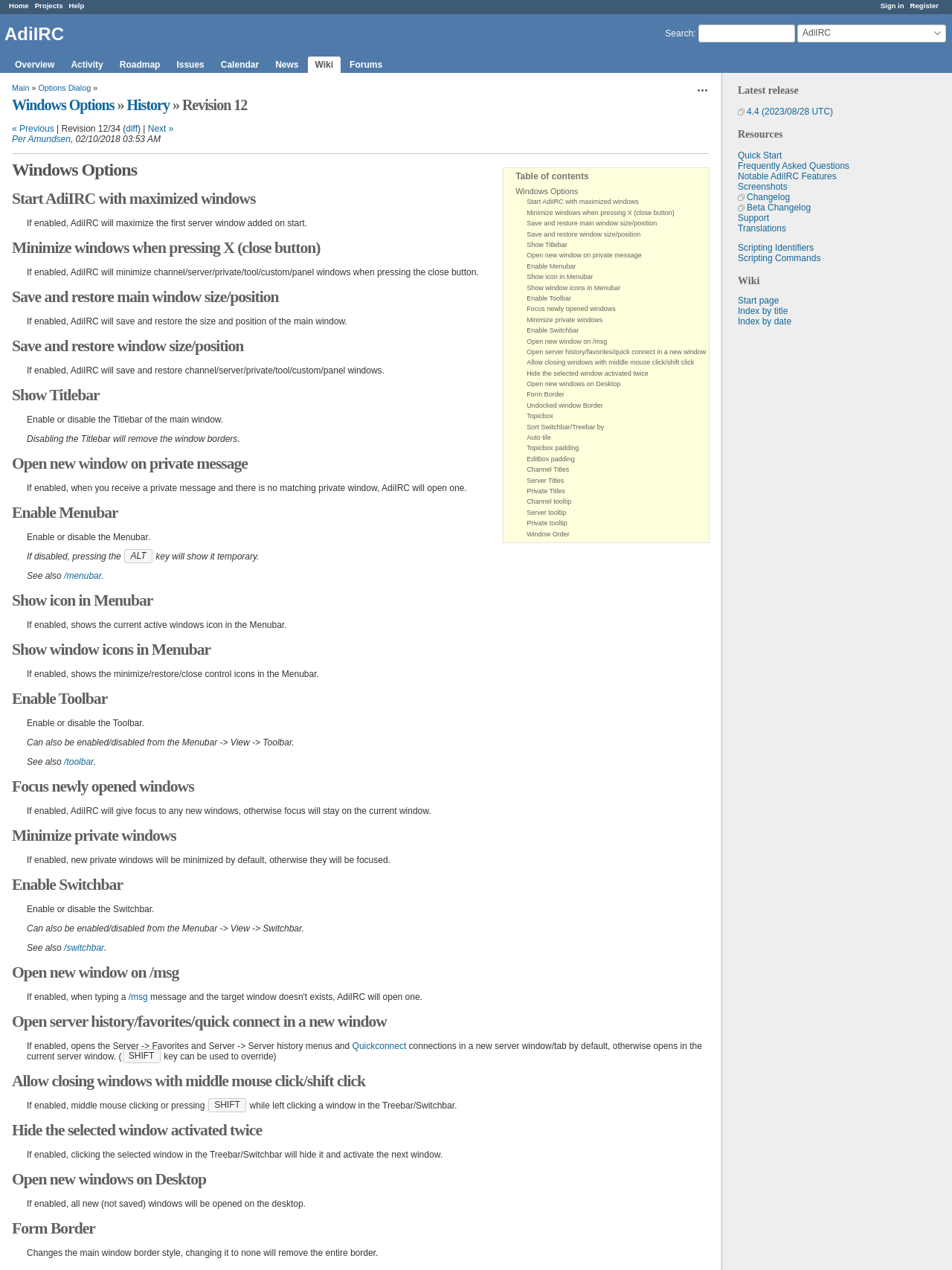Locate the bounding box coordinates of the element that needs to be clicked to carry out the instruction: "Go to the overview page". The coordinates should be given as four float numbers ranging from 0 to 1, i.e., [left, top, right, bottom].

[0.008, 0.044, 0.065, 0.057]